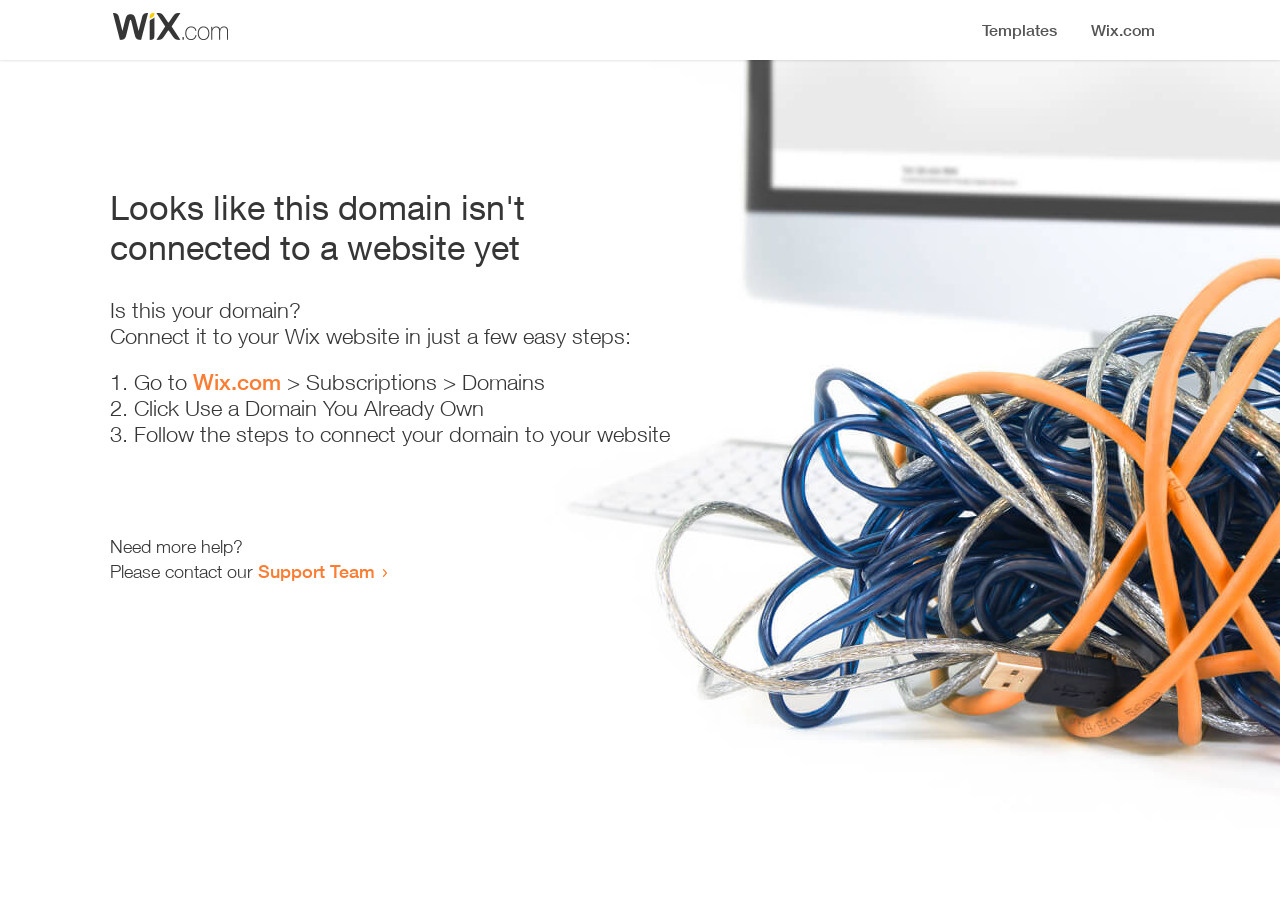Determine the bounding box coordinates (top-left x, top-left y, bottom-right x, bottom-right y) of the UI element described in the following text: Wix.com

[0.151, 0.407, 0.22, 0.436]